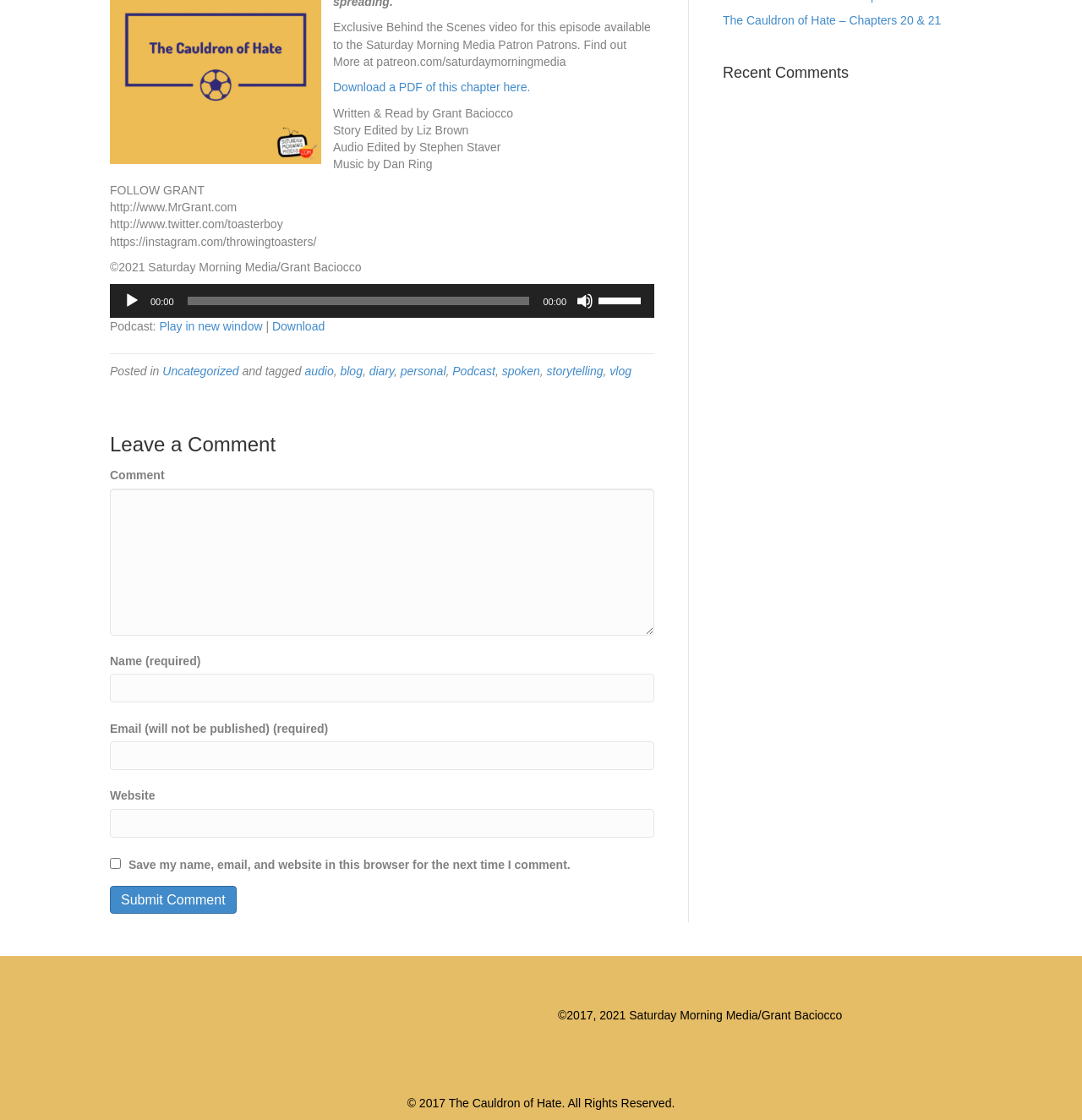Provide the bounding box coordinates, formatted as (top-left x, top-left y, bottom-right x, bottom-right y), with all values being floating point numbers between 0 and 1. Identify the bounding box of the UI element that matches the description: spoken

[0.464, 0.325, 0.499, 0.337]